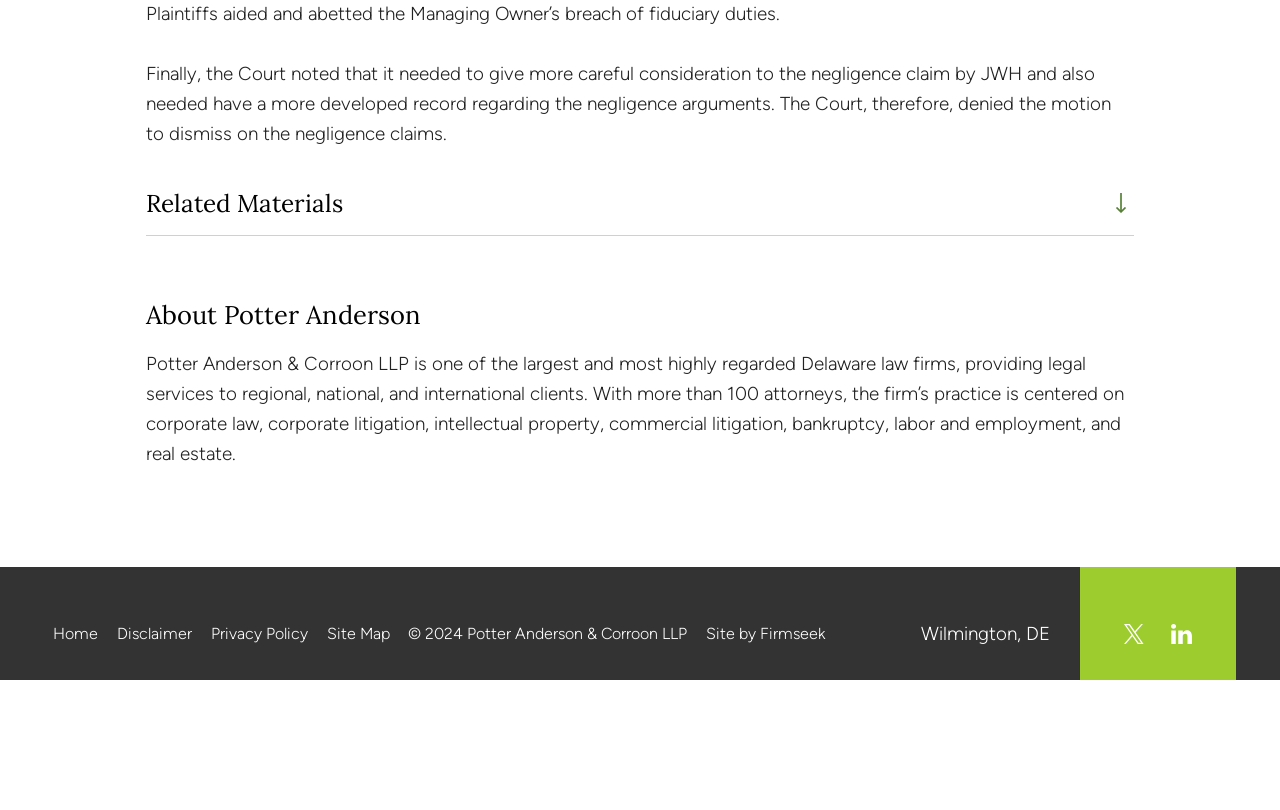Identify the bounding box for the described UI element. Provide the coordinates in (top-left x, top-left y, bottom-right x, bottom-right y) format with values ranging from 0 to 1: Site by Firmseek

[0.552, 0.771, 0.645, 0.794]